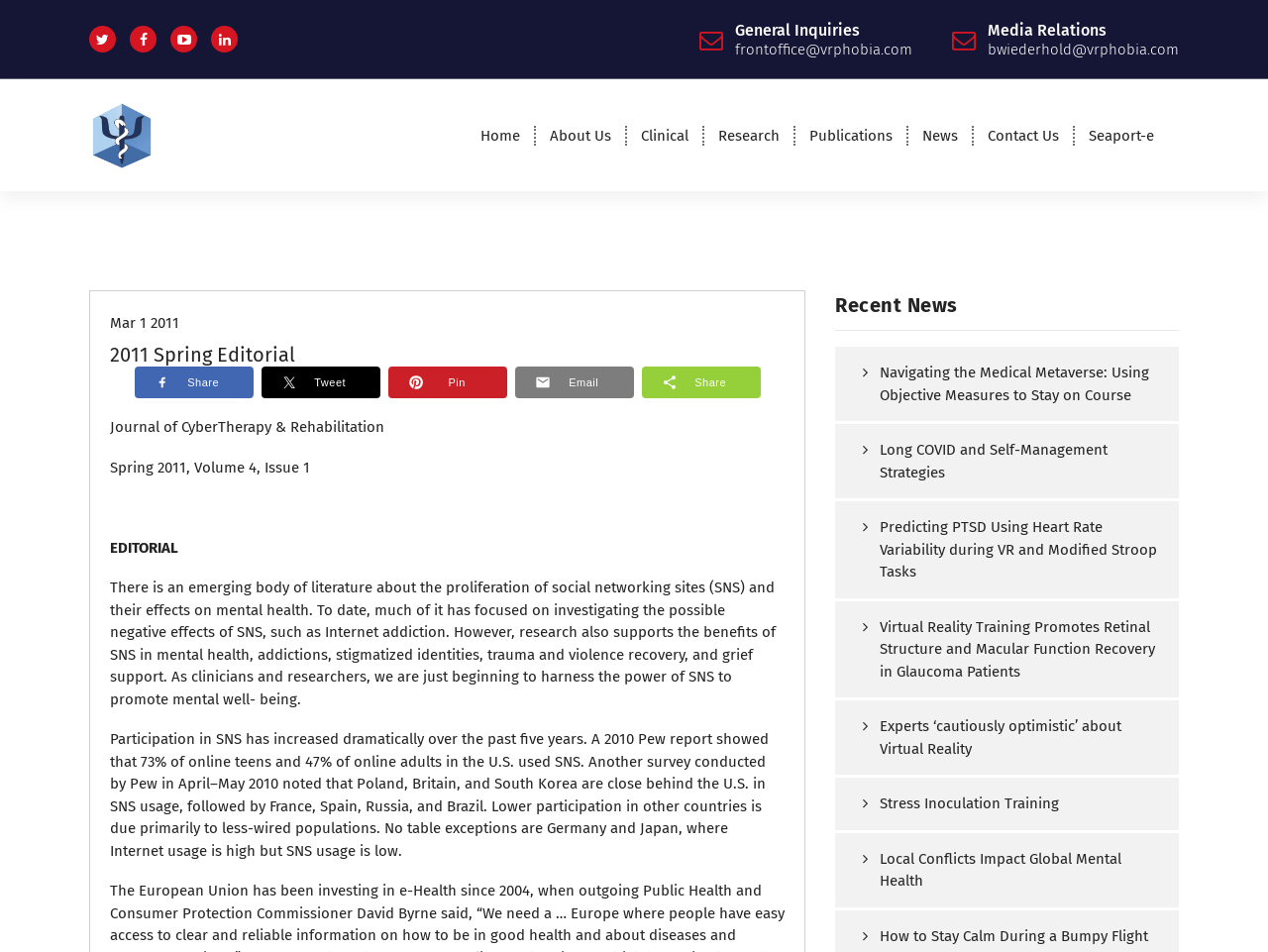Provide a brief response using a word or short phrase to this question:
How many online teens in the U.S. used social networking sites in 2010?

73%